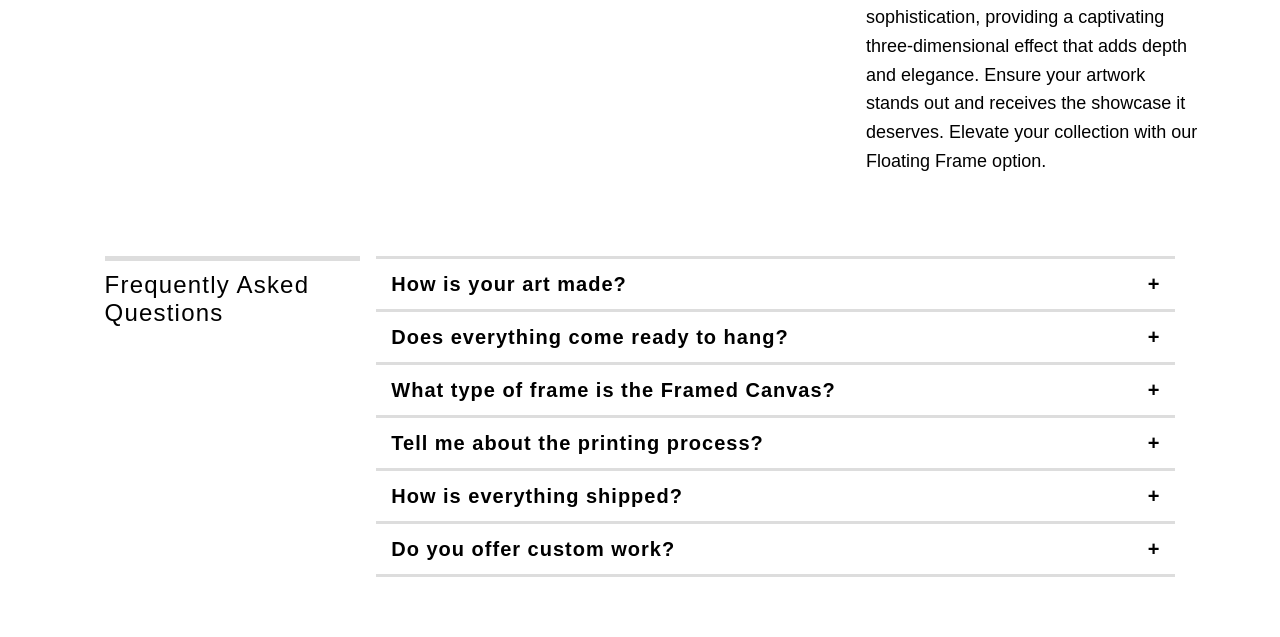Can you give a comprehensive explanation to the question given the content of the image?
Do framed canvases come with wall hooks?

According to the webpage, 'Yes, our art comes ready to hang. All our canvas prints are gallery-wrapped over wooden bars and include wall hooks, ensuring a hassle-free and convenient hanging experience for you.' This implies that framed canvases do come with wall hooks.